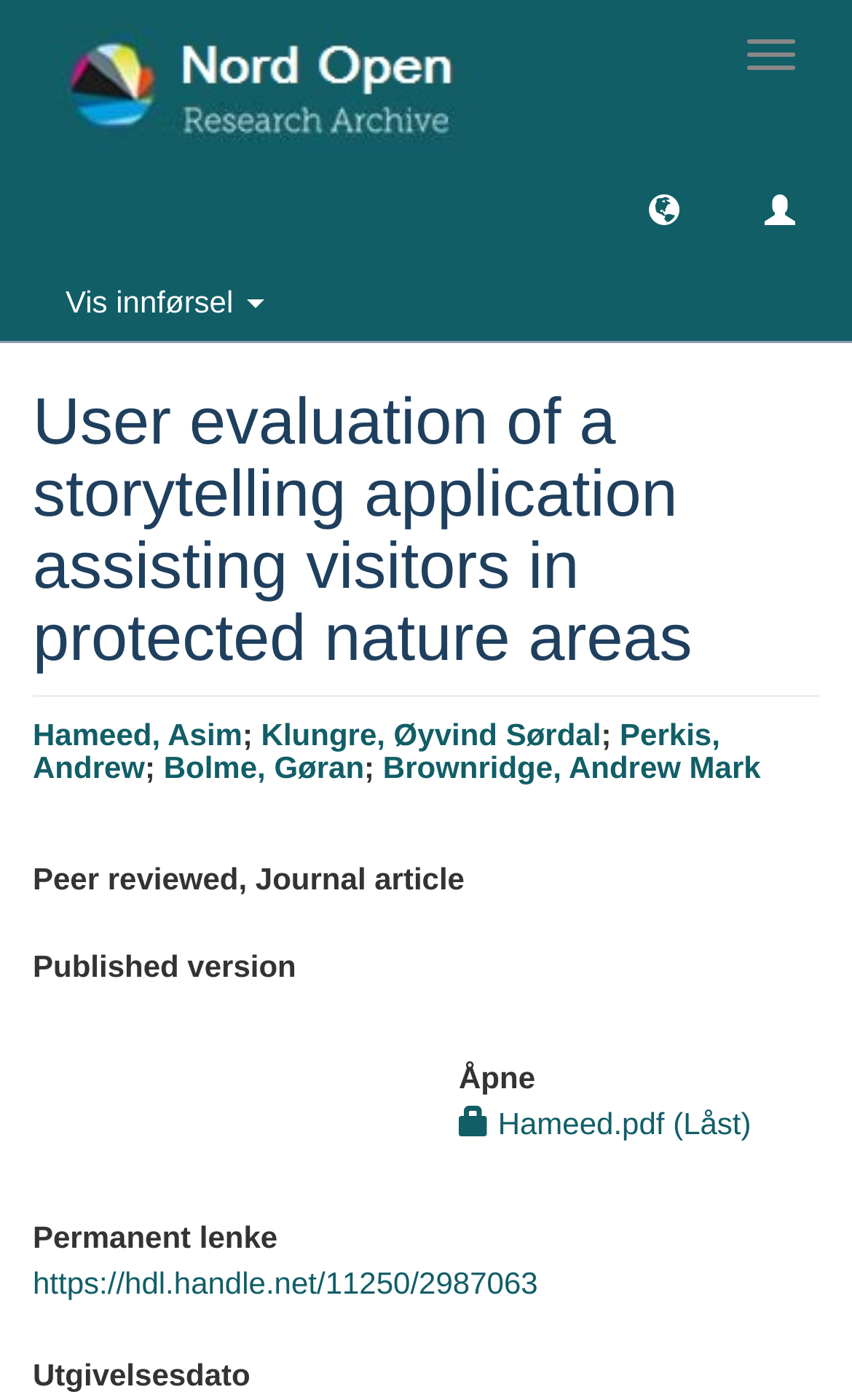Please specify the bounding box coordinates of the area that should be clicked to accomplish the following instruction: "Copy the permanent link". The coordinates should consist of four float numbers between 0 and 1, i.e., [left, top, right, bottom].

[0.038, 0.904, 0.631, 0.929]